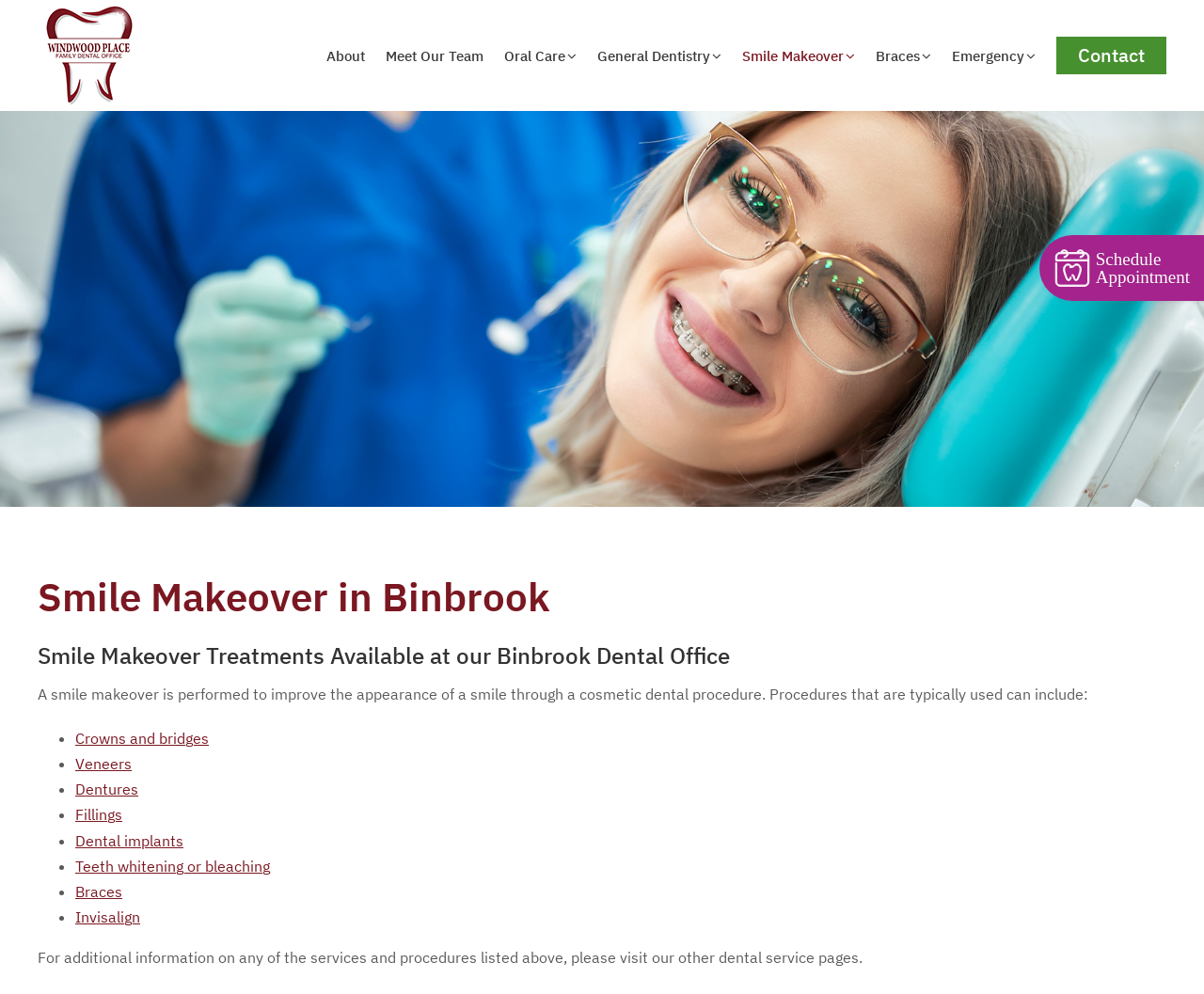Please identify the bounding box coordinates of the region to click in order to complete the task: "Schedule an appointment". The coordinates must be four float numbers between 0 and 1, specified as [left, top, right, bottom].

[0.91, 0.251, 0.964, 0.271]